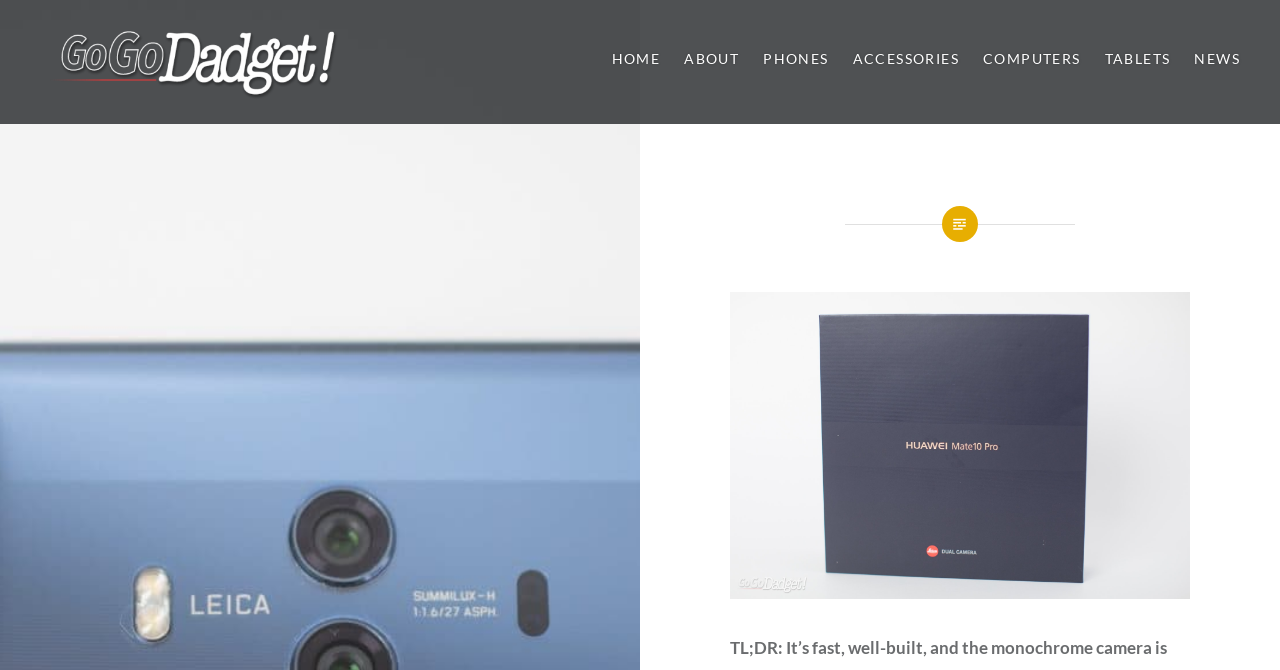Determine the bounding box coordinates for the area that needs to be clicked to fulfill this task: "view phone reviews". The coordinates must be given as four float numbers between 0 and 1, i.e., [left, top, right, bottom].

[0.596, 0.072, 0.647, 0.106]